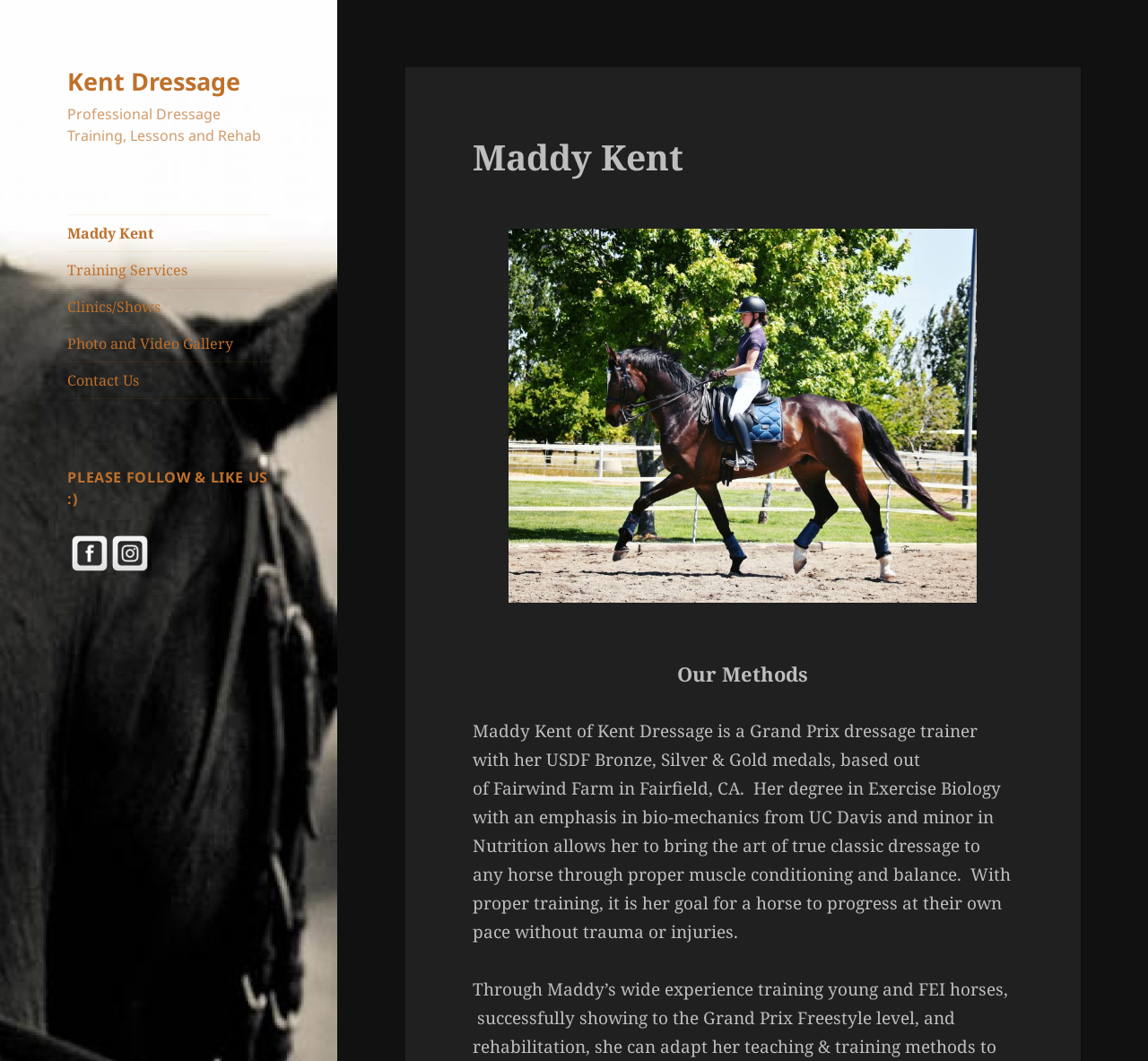What is the location of Fairwind Farm?
Refer to the image and give a detailed answer to the query.

I found the location of Fairwind Farm by reading the static text that mentions 'based out of Fairwind Farm in Fairfield, CA'.